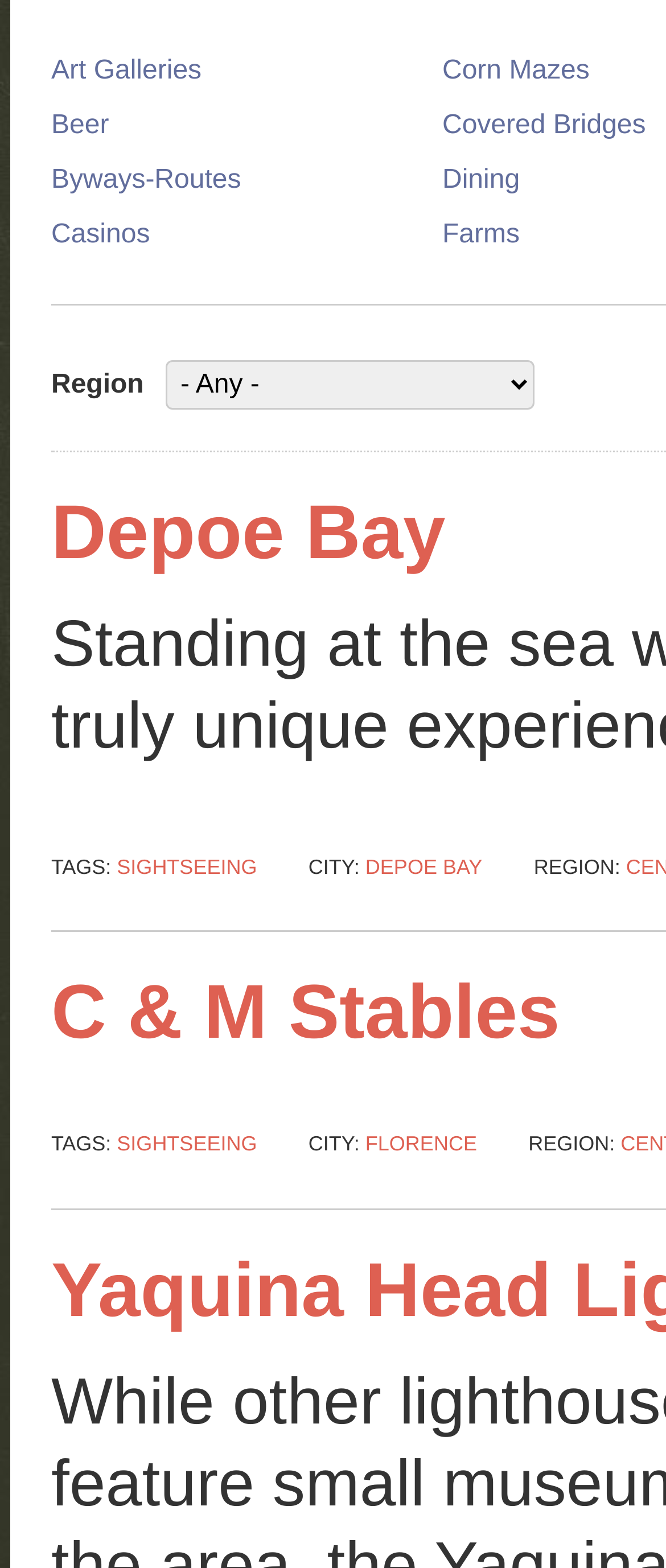How many links are there under 'Region'?
Can you provide a detailed and comprehensive answer to the question?

I counted the number of links under the 'Region' dropdown menu, which is a combobox with a popup menu. There is only one link, 'Depoe Bay', under this menu.